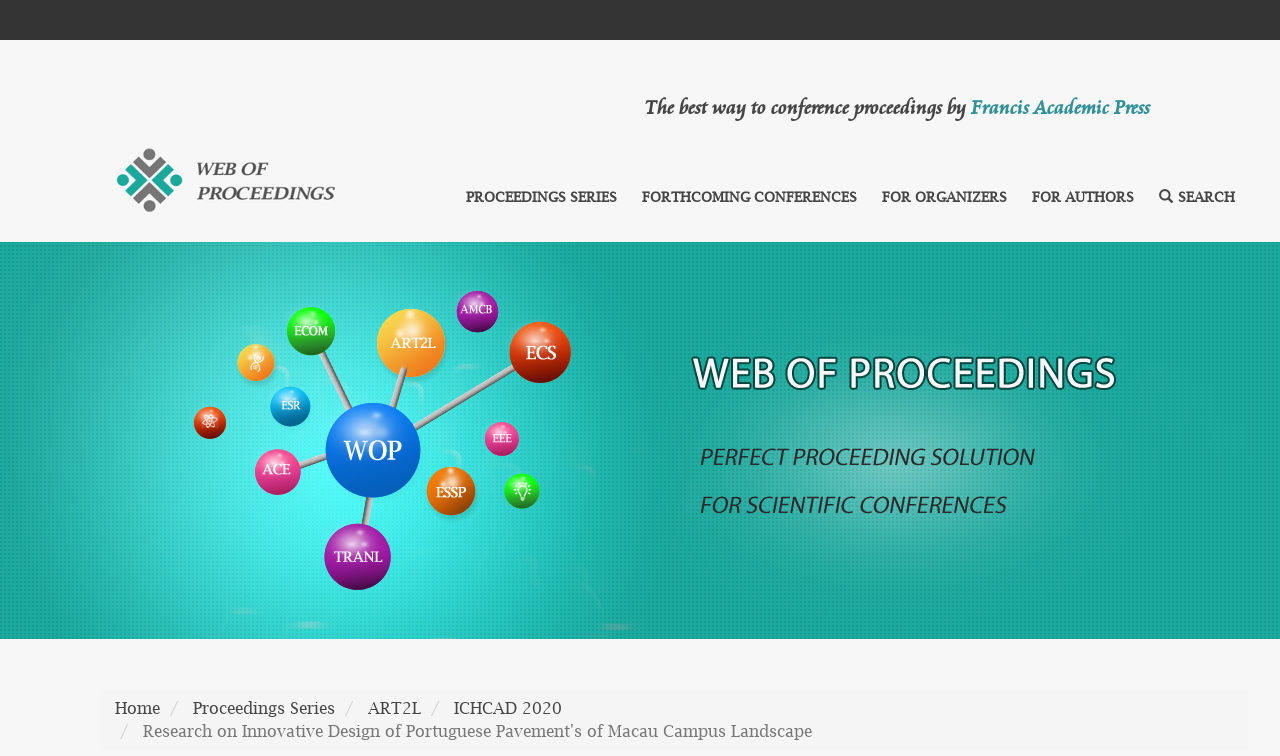Show me the bounding box coordinates of the clickable region to achieve the task as per the instruction: "visit Home page".

[0.09, 0.925, 0.125, 0.948]